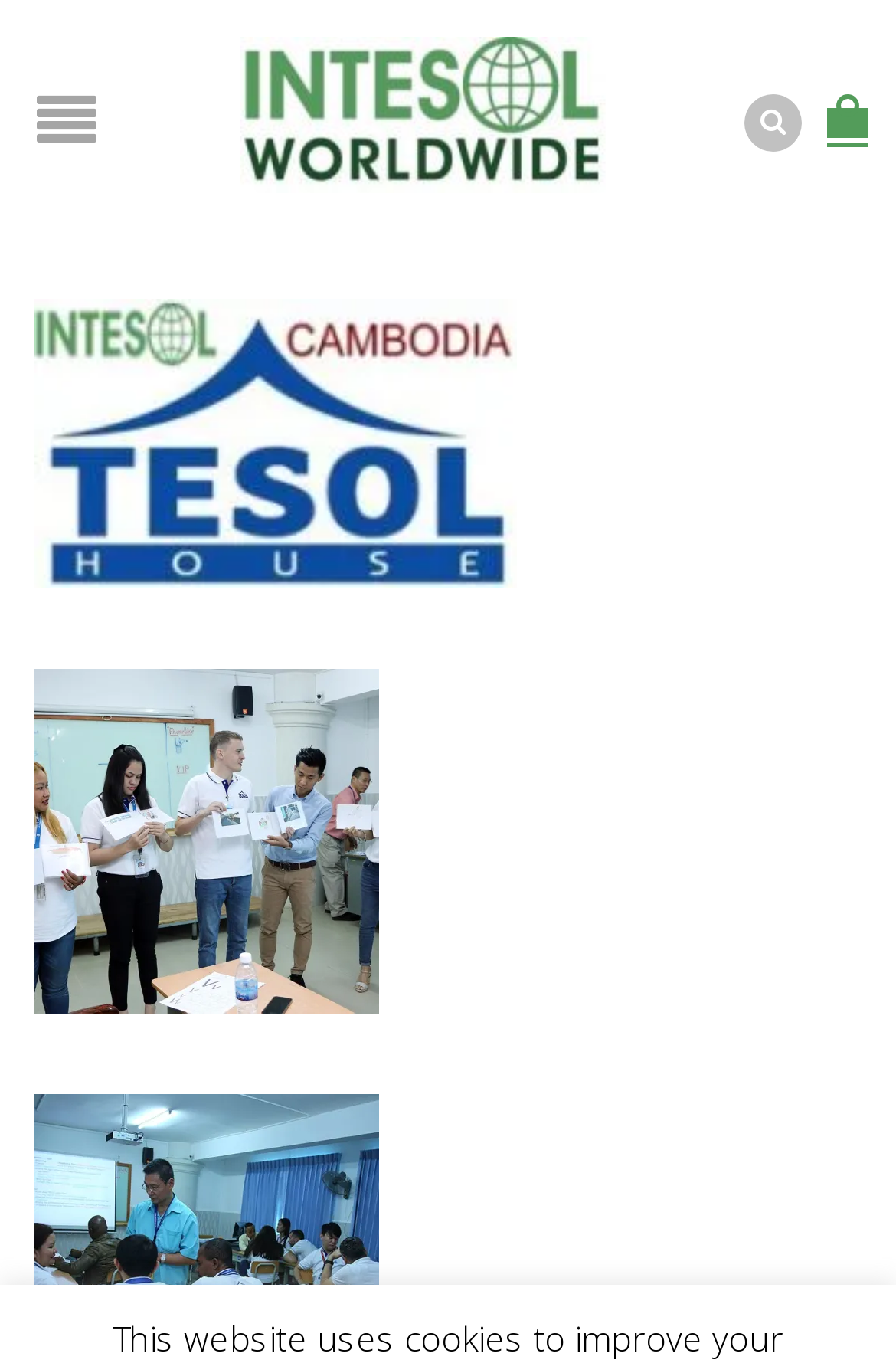Is there a link with an icon?
Please ensure your answer to the question is detailed and covers all necessary aspects.

I can see a link with a font awesome icon '' located at the top right of the webpage, with bounding box coordinates [0.831, 0.07, 0.895, 0.102].